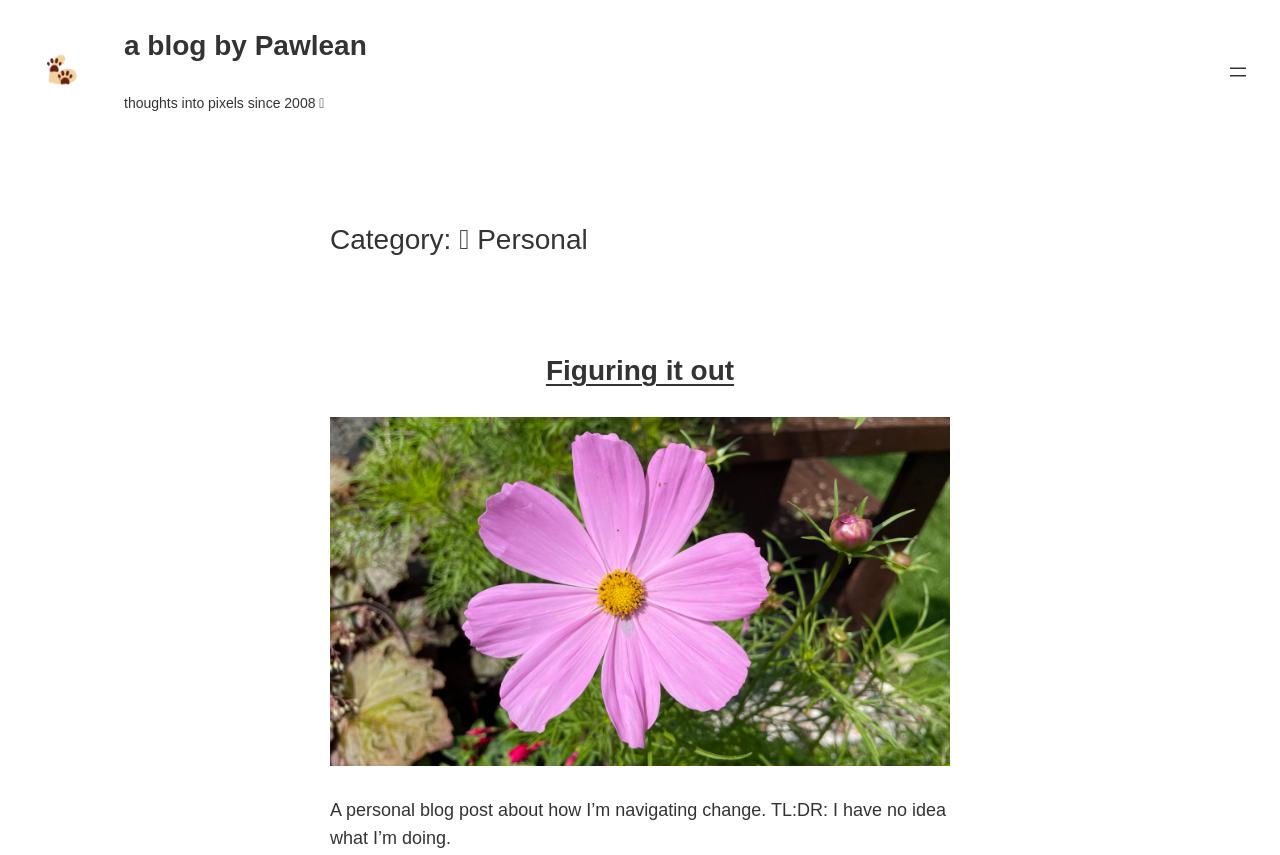Describe every aspect of the webpage in a detailed manner.

This webpage is a blog archive page, specifically page 7 of 19, titled "Personal Archives" by Pawlean. At the top left, there is a link and an image with the text "a blog by Pawlean". Next to it, there is a heading with the same text. Below the heading, there is a static text "thoughts into pixels since 2008 ✨".

On the top right, there is a navigation menu with a button labeled "Open menu". Below the navigation menu, there are three sections. The first section has a heading "Category: 🌸 Personal" and a heading "Figuring it out" with a link to the same title. The second section has a figure with a link to "Figuring it out" and an image with the same title. The third section has a static text describing the blog post, which is about navigating change and uncertainty.

Overall, the webpage has a simple layout with a focus on the blog post titles and descriptions, with some navigation elements on the top right.